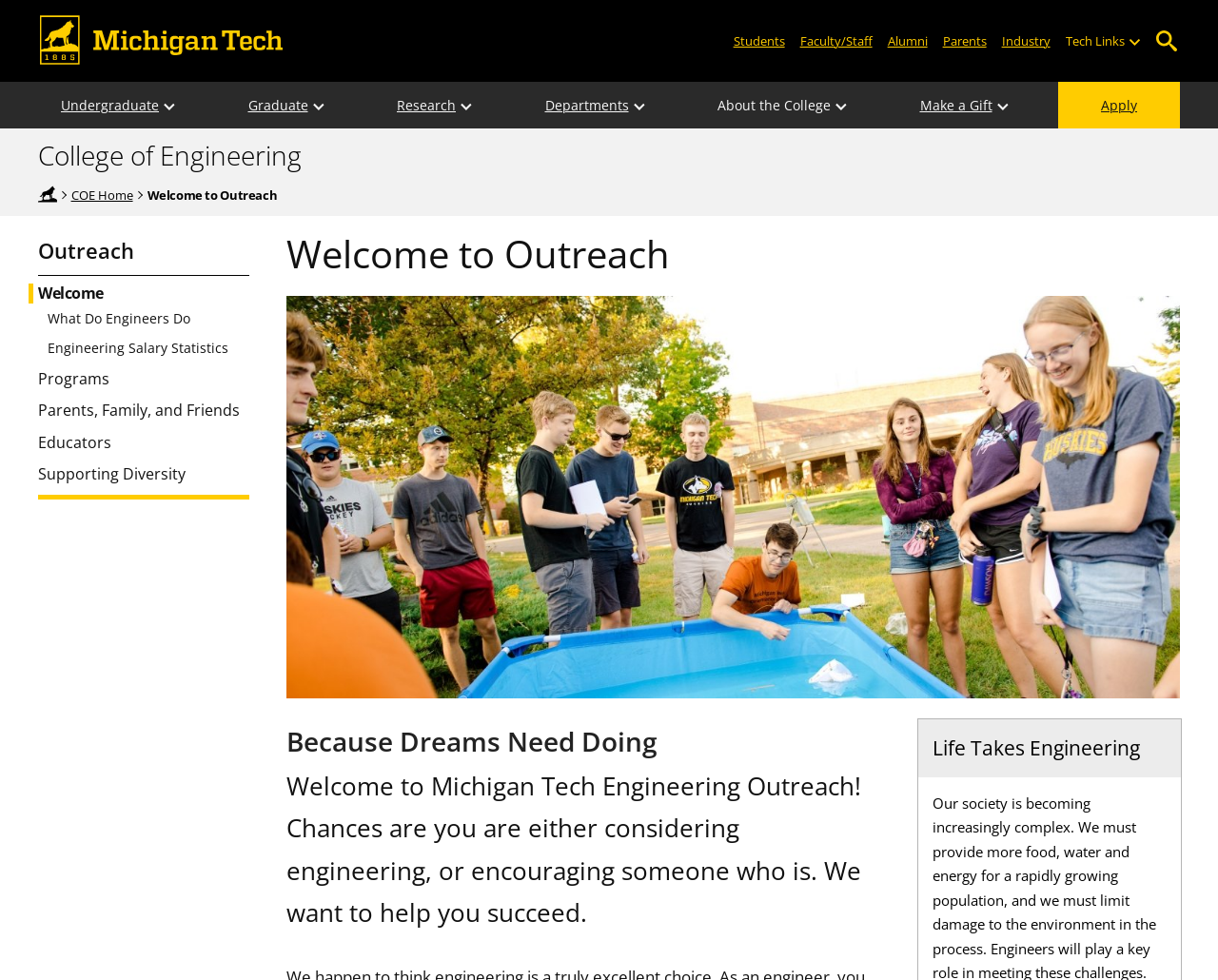What is the purpose of the Outreach program?
Answer with a single word or phrase by referring to the visual content.

To help succeed